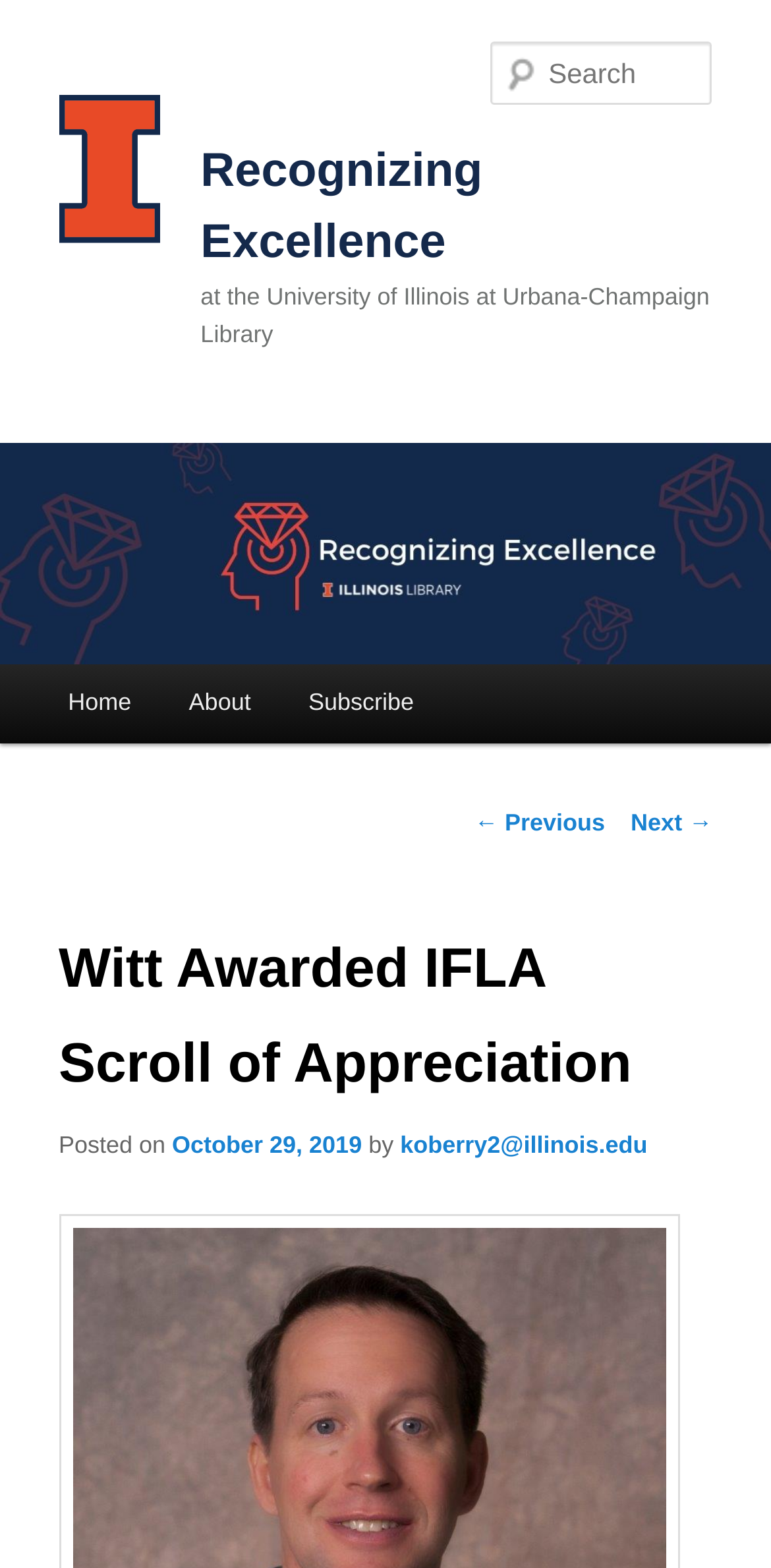Please provide a comprehensive response to the question based on the details in the image: What is the name of the university?

I found the link 'University of Illinois at Urbana-Champaign Block I' and the text 'at the University of Illinois at Urbana-Champaign Library' which suggests that the university is University of Illinois at Urbana-Champaign.